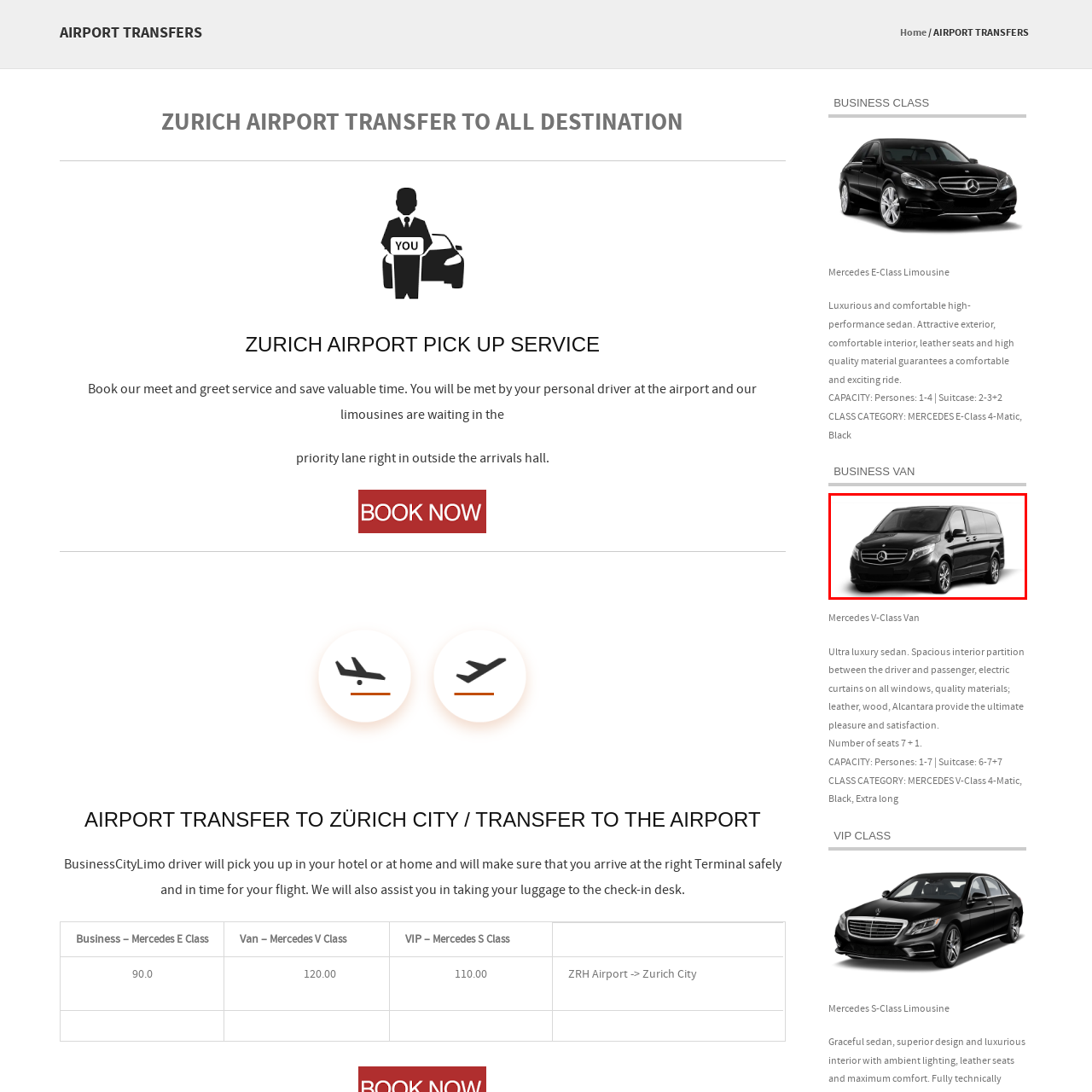How many people can the van seat?
Please review the image inside the red bounding box and answer using a single word or phrase.

Up to eight